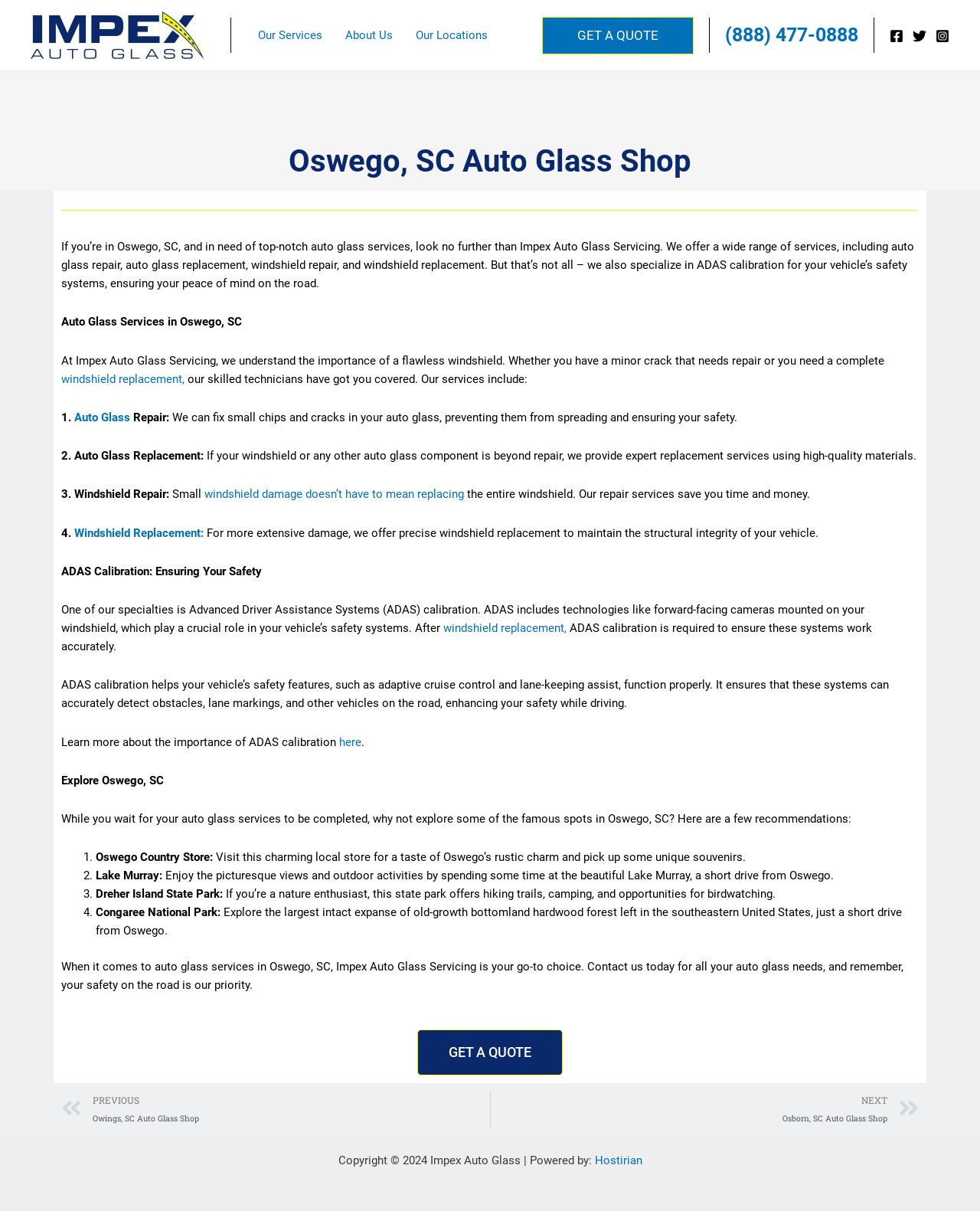Locate the bounding box coordinates for the element described below: "PrevPreviousOwings, SC Auto Glass Shop". The coordinates must be four float values between 0 and 1, formatted as [left, top, right, bottom].

[0.062, 0.901, 0.5, 0.931]